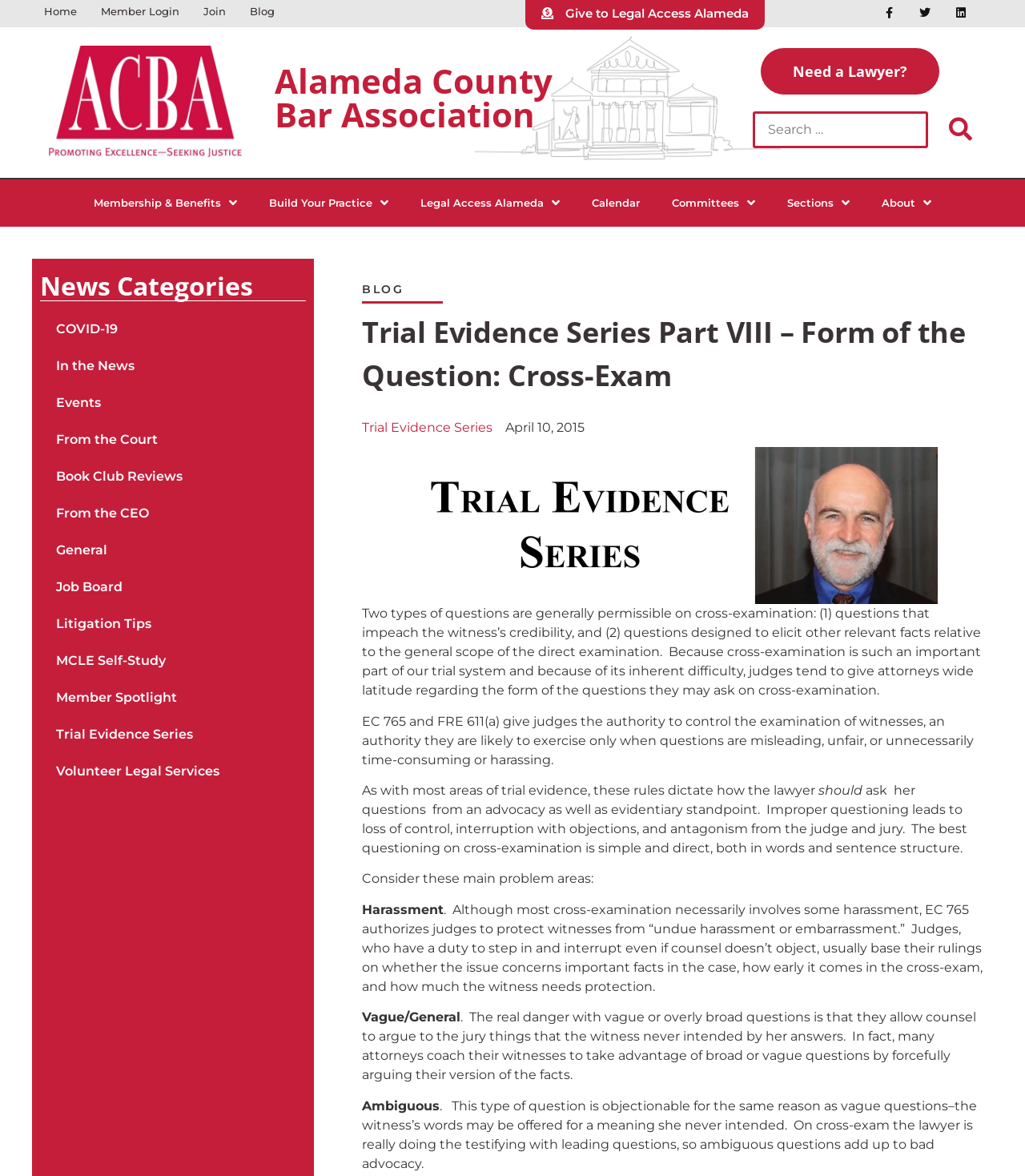Determine the bounding box coordinates of the region to click in order to accomplish the following instruction: "Learn about Legal Access Alameda". Provide the coordinates as four float numbers between 0 and 1, specifically [left, top, right, bottom].

[0.395, 0.152, 0.562, 0.193]